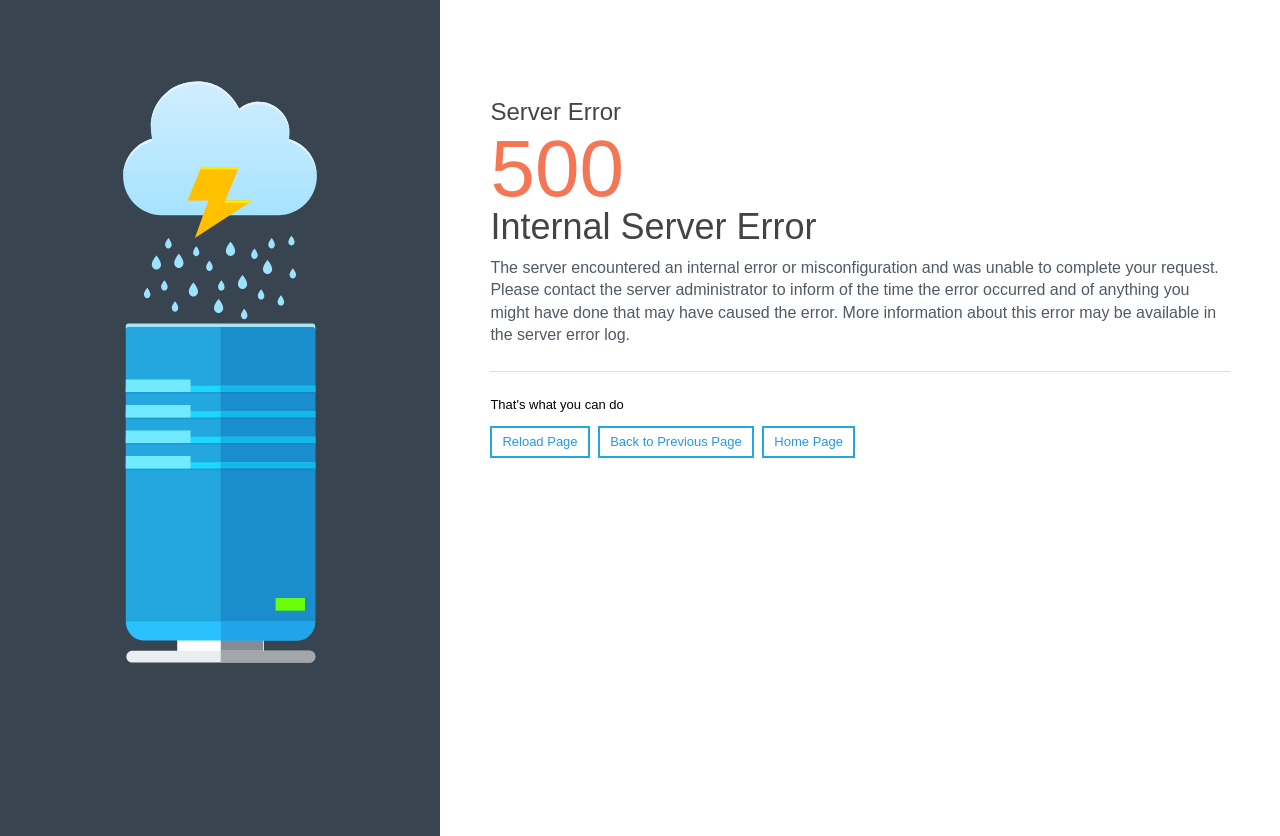What is the error type?
Please provide a detailed and thorough answer to the question.

I determined the error type by reading the heading 'Internal Server Error' on the webpage, which indicates the type of error that occurred.